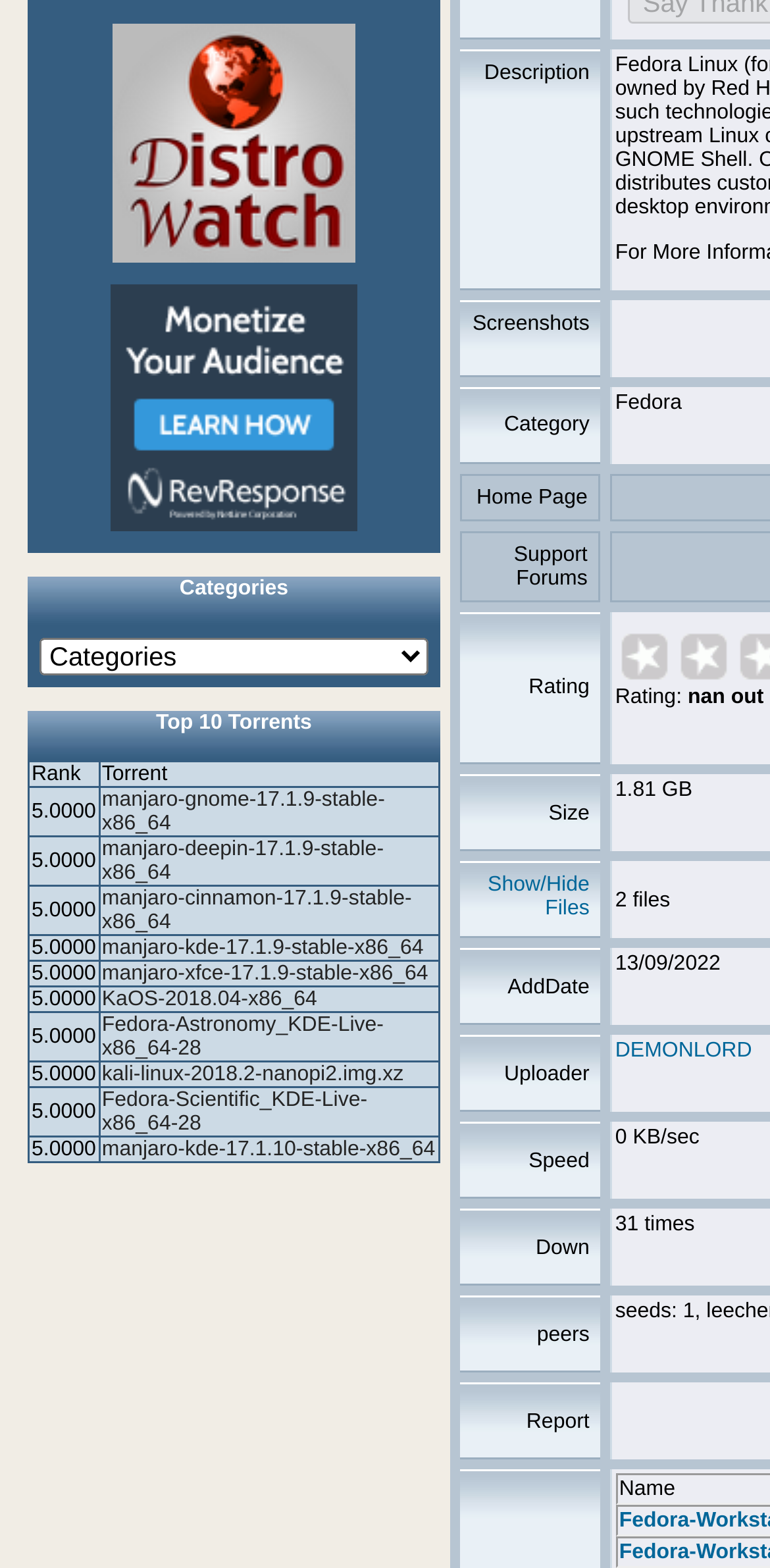Using the webpage screenshot, find the UI element described by DEMONLORD. Provide the bounding box coordinates in the format (top-left x, top-left y, bottom-right x, bottom-right y), ensuring all values are floating point numbers between 0 and 1.

[0.799, 0.663, 0.977, 0.678]